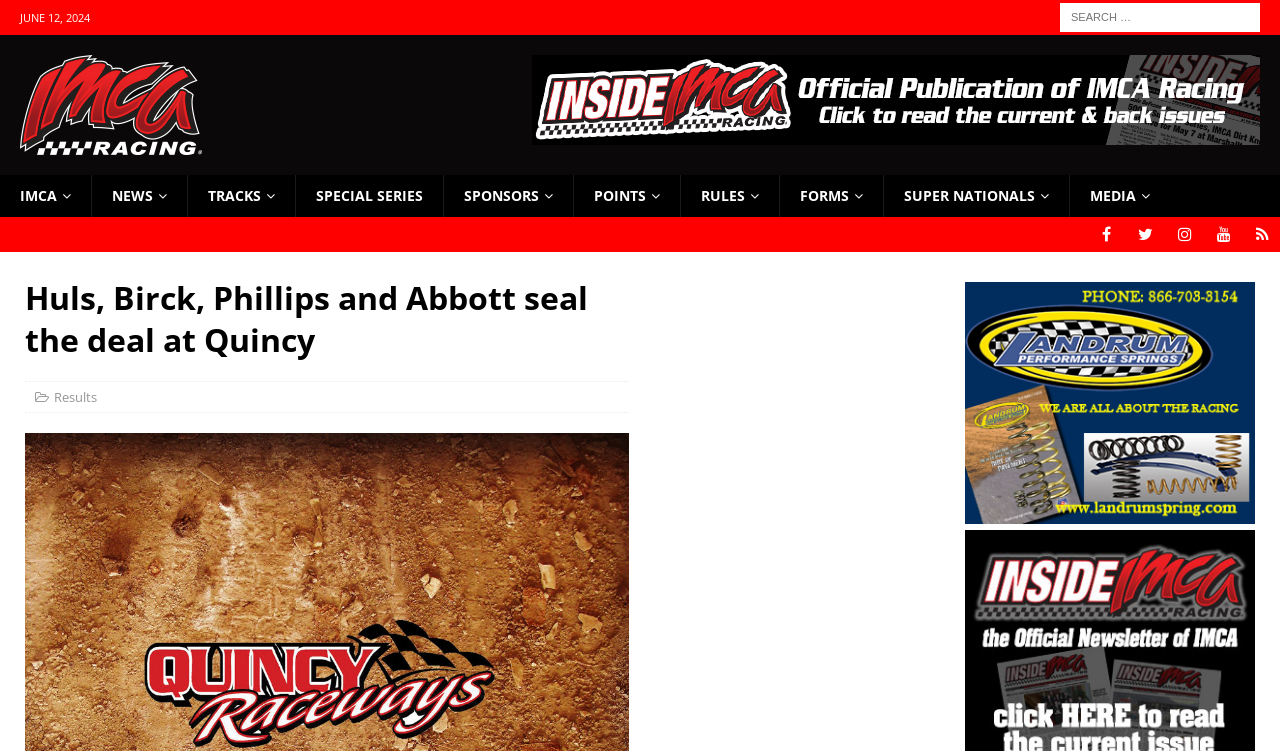Determine the bounding box coordinates of the clickable element necessary to fulfill the instruction: "Check latest news". Provide the coordinates as four float numbers within the 0 to 1 range, i.e., [left, top, right, bottom].

[0.416, 0.17, 0.984, 0.196]